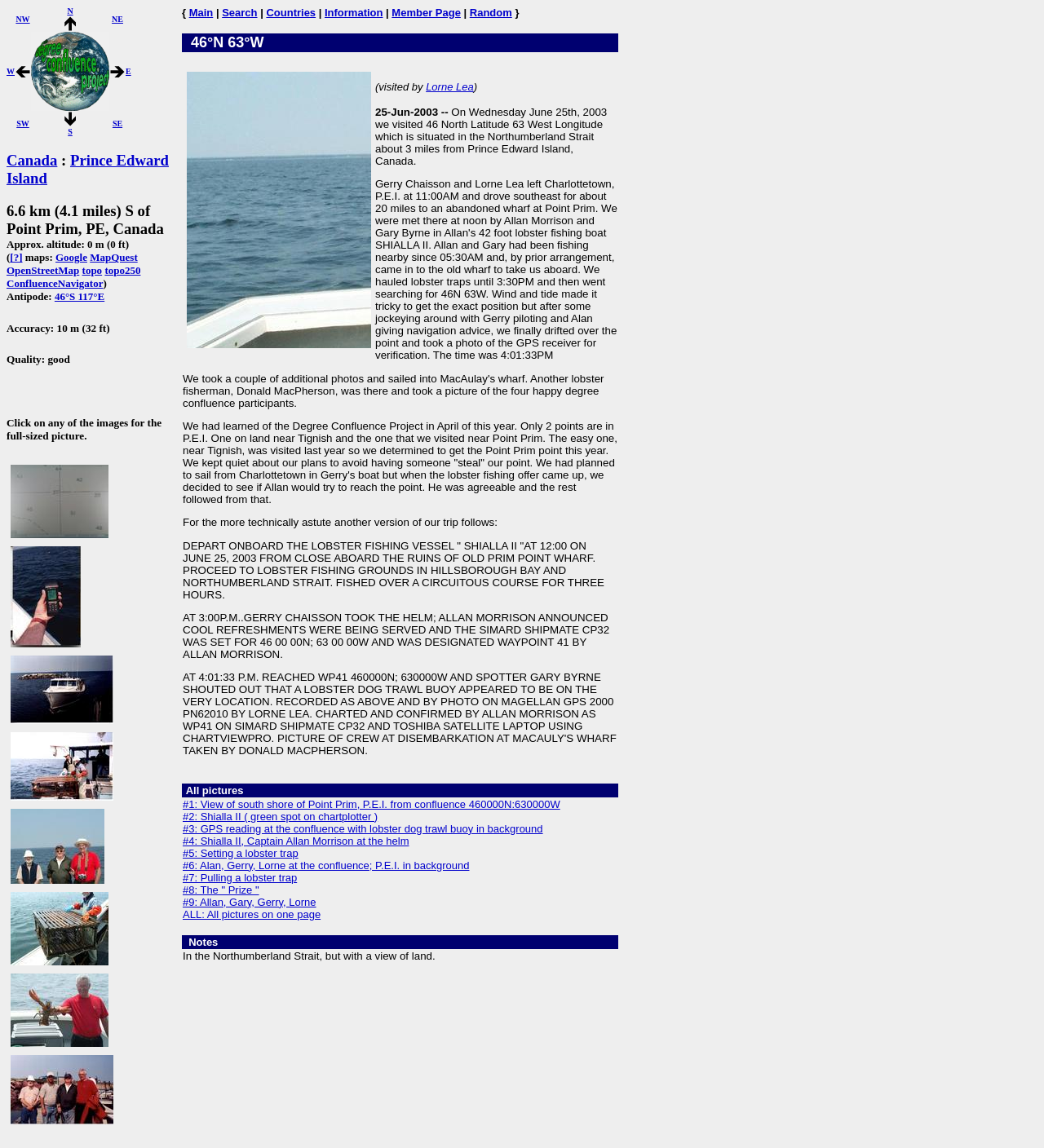How many images are available on this webpage?
Provide a detailed answer to the question using information from the image.

The number of images available on this webpage can be found by counting the links with image descriptions, such as '#1: View of south shore of Point Prim, P.E.I. from confluence 460000N:630000W', '#2: Shialla II ( green spot on chartplotter )', and so on, which indicates that there are 9 images available on this webpage.